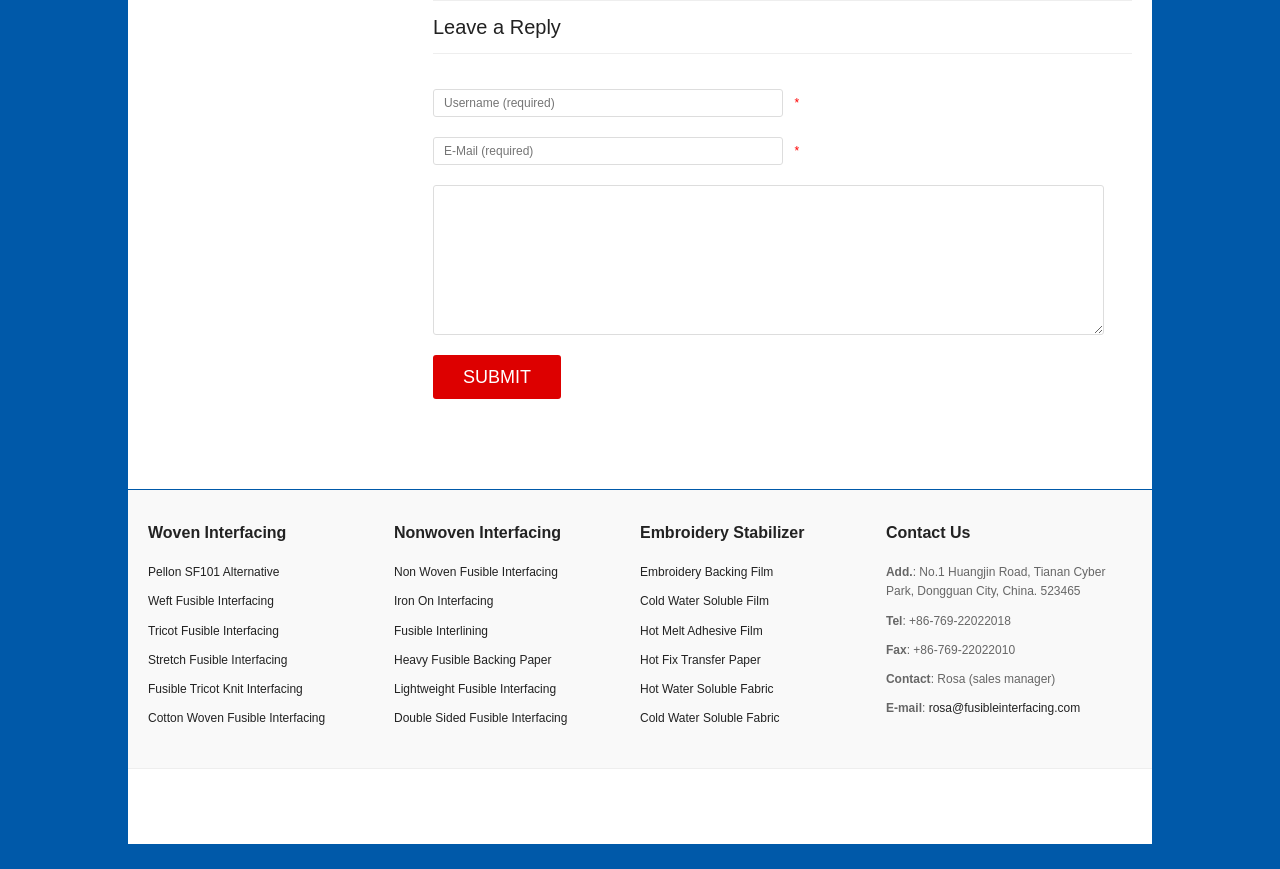How many phone numbers are listed?
Utilize the information in the image to give a detailed answer to the question.

The webpage lists two phone numbers: a telephone number and a fax number, both with the country code +86, indicating that the company is based in China.